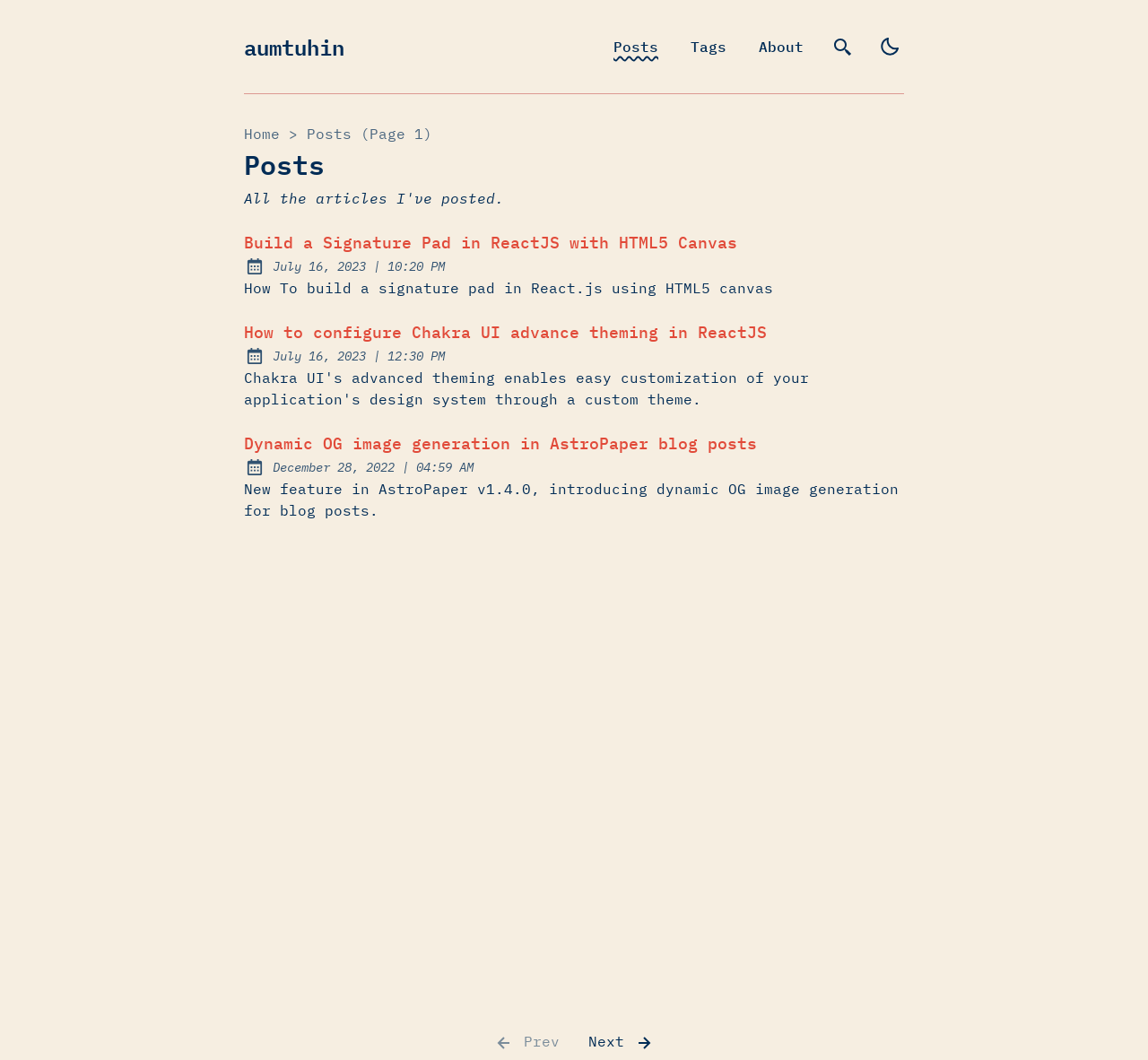Please identify the bounding box coordinates of the element's region that I should click in order to complete the following instruction: "go to home page". The bounding box coordinates consist of four float numbers between 0 and 1, i.e., [left, top, right, bottom].

[0.212, 0.118, 0.244, 0.135]